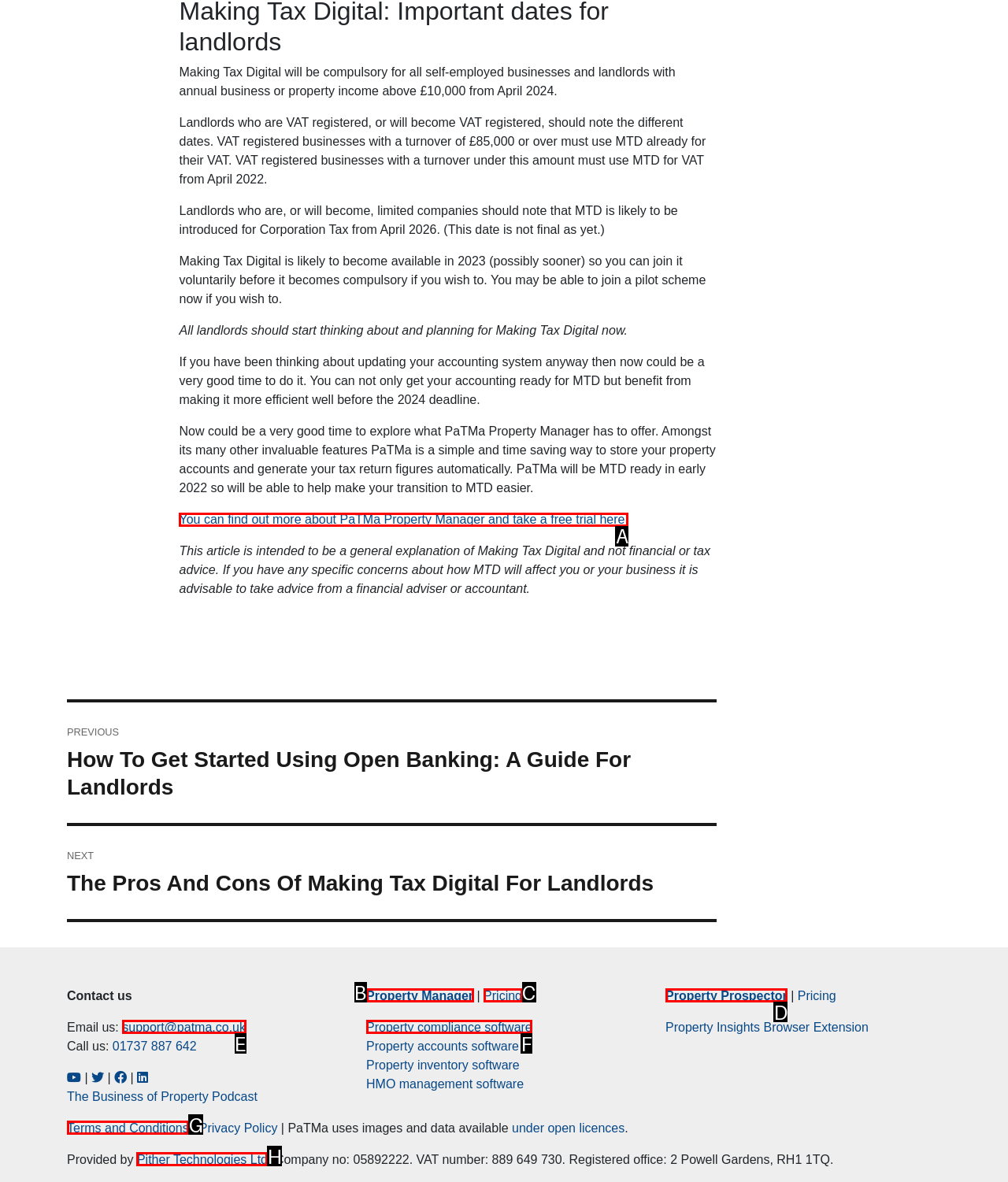Identify the matching UI element based on the description: Property Manager
Reply with the letter from the available choices.

B